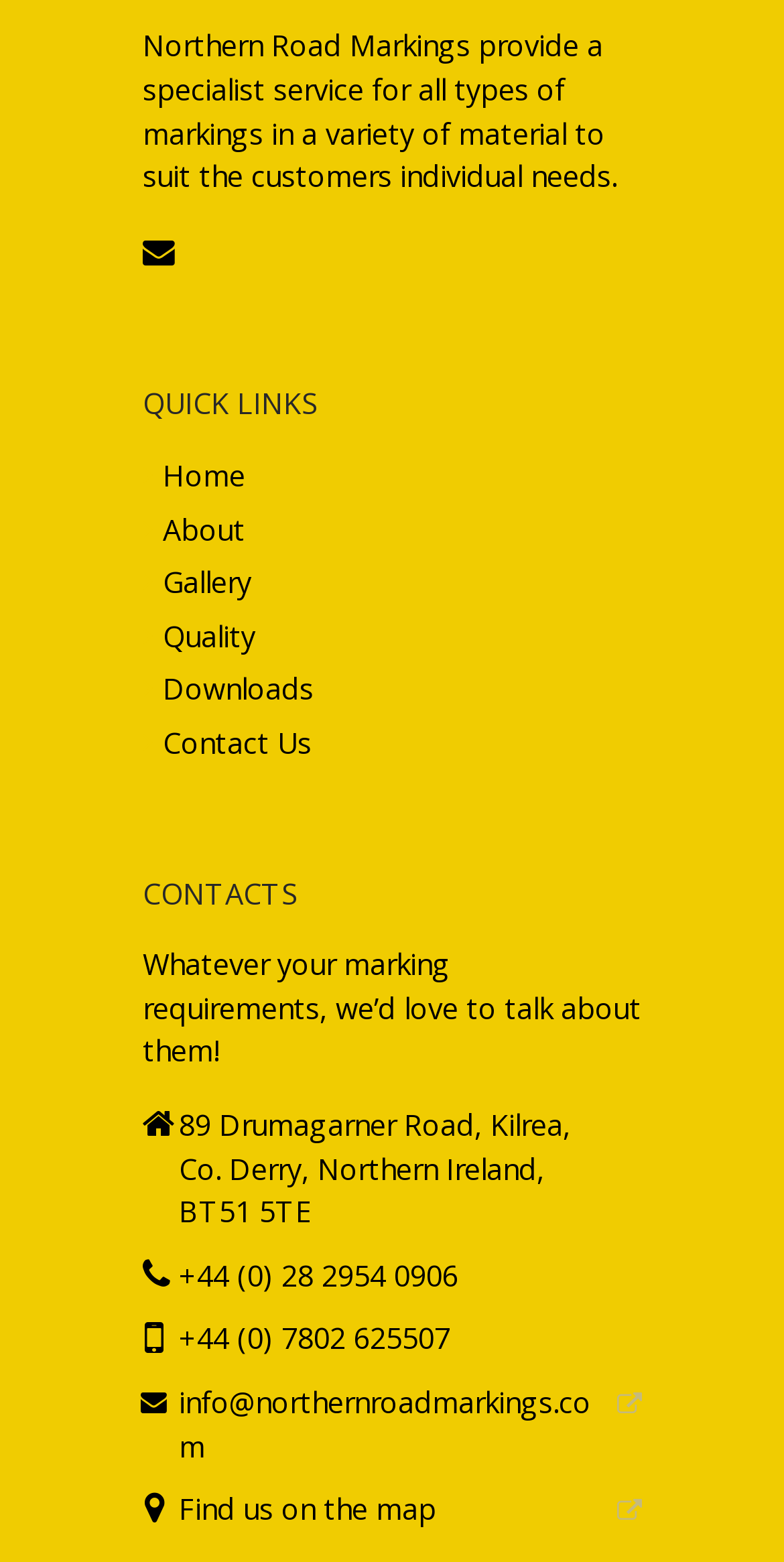What can be done on the 'Contact Us' page?
From the details in the image, answer the question comprehensively.

The static text element with the bounding box coordinates [0.182, 0.605, 0.818, 0.685] mentions that the company would love to talk about marking requirements, which suggests that the 'Contact Us' page is for discussing marking requirements.